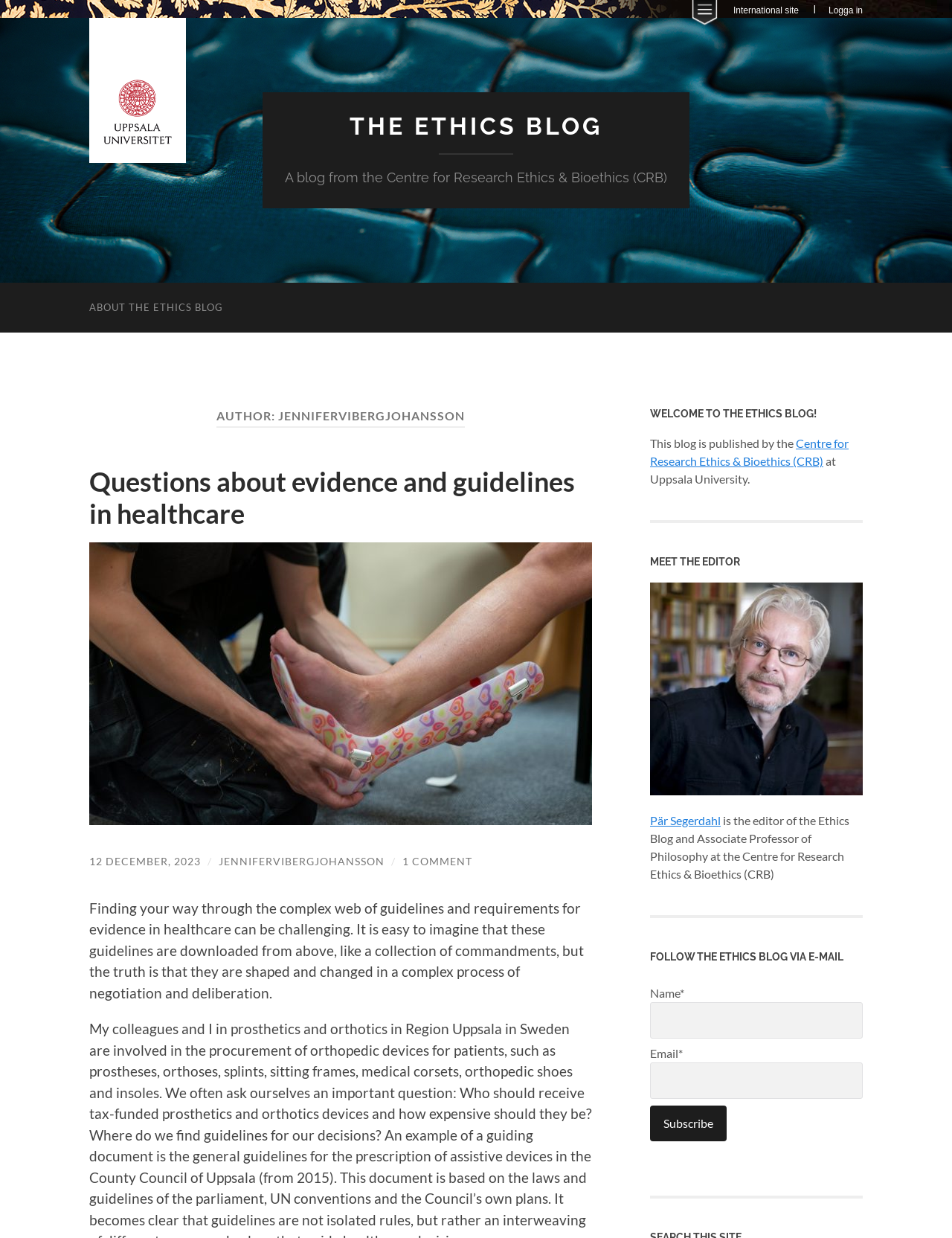Please locate the bounding box coordinates of the region I need to click to follow this instruction: "Read the latest blog post".

[0.094, 0.376, 0.604, 0.428]